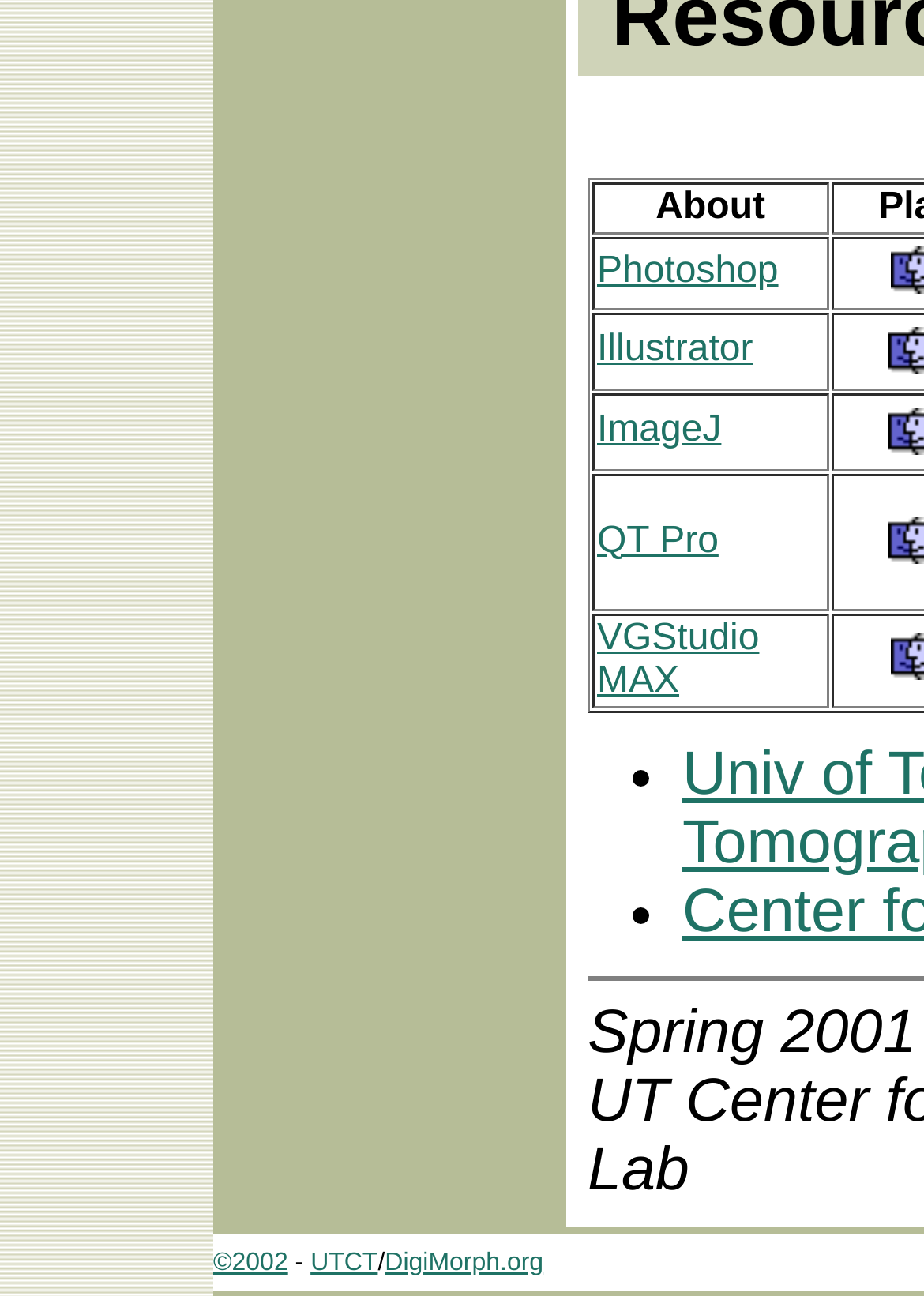Locate the bounding box for the described UI element: "VGStudio MAX". Ensure the coordinates are four float numbers between 0 and 1, formatted as [left, top, right, bottom].

[0.646, 0.476, 0.822, 0.54]